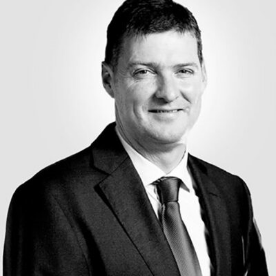Give a detailed explanation of what is happening in the image.

The image features Jacci Myburgh, a Non-Executive Director, dressed in a formal suit with a tie, exuding professionalism and confidence. He has a friendly smile, showcasing an approachable demeanor. This portrait captures him against a subtle gradient background, enhancing his presence and making him the focal point. The context suggests his important role within the Primedia Board, indicating his involvement in strategic decision-making at the organization.